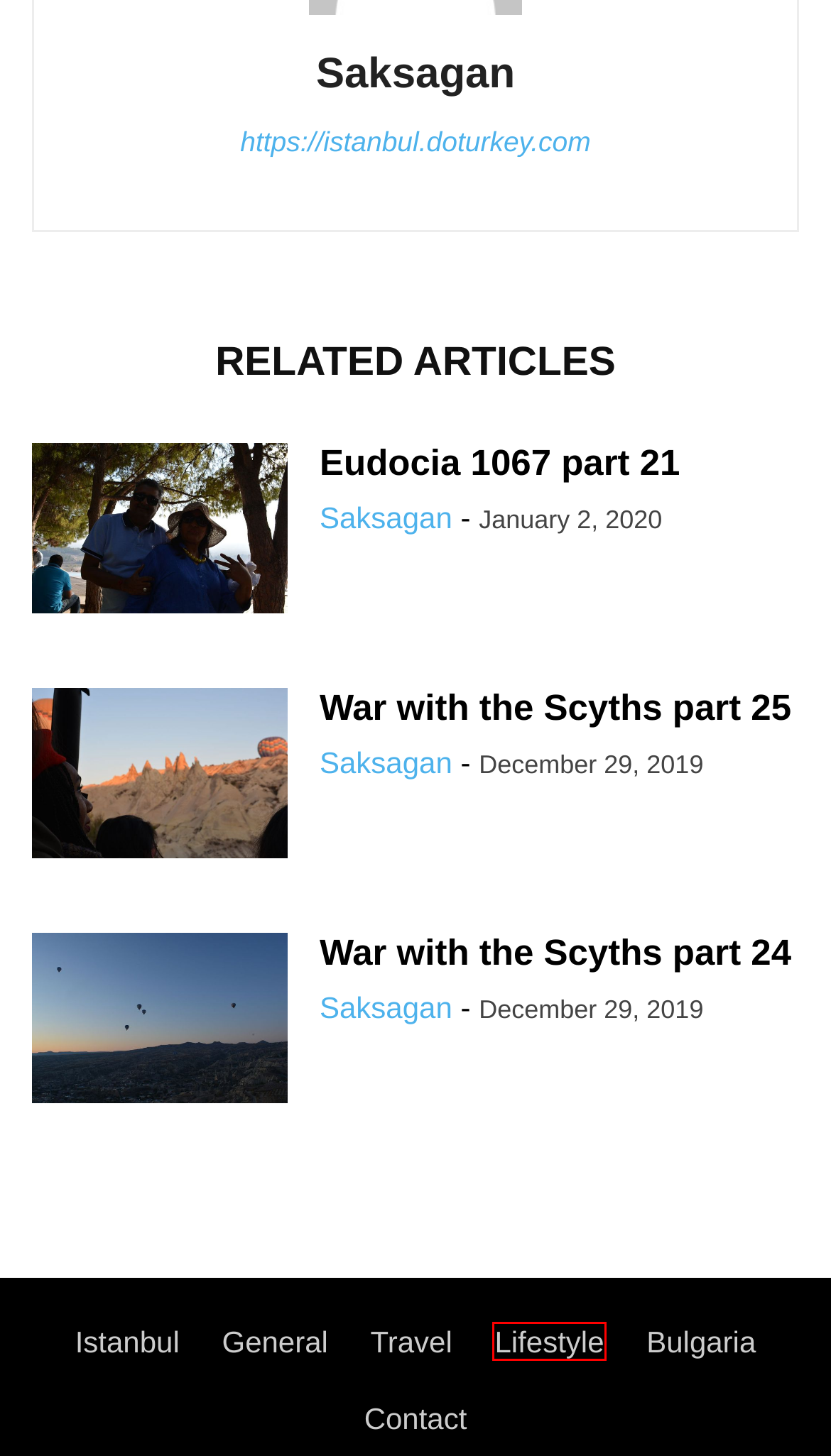You are provided with a screenshot of a webpage highlighting a UI element with a red bounding box. Choose the most suitable webpage description that matches the new page after clicking the element in the bounding box. Here are the candidates:
A. War with the Scyths part 25 | Istanbul
B. General | Istanbul
C. Travel | Istanbul
D. Lifestyle | Istanbul
E. Eudocia 1067 part 21 | Istanbul
F. Bulgaria | Istanbul
G. War with the Scyths part 24 | Istanbul
H. Contact | Istanbul

D